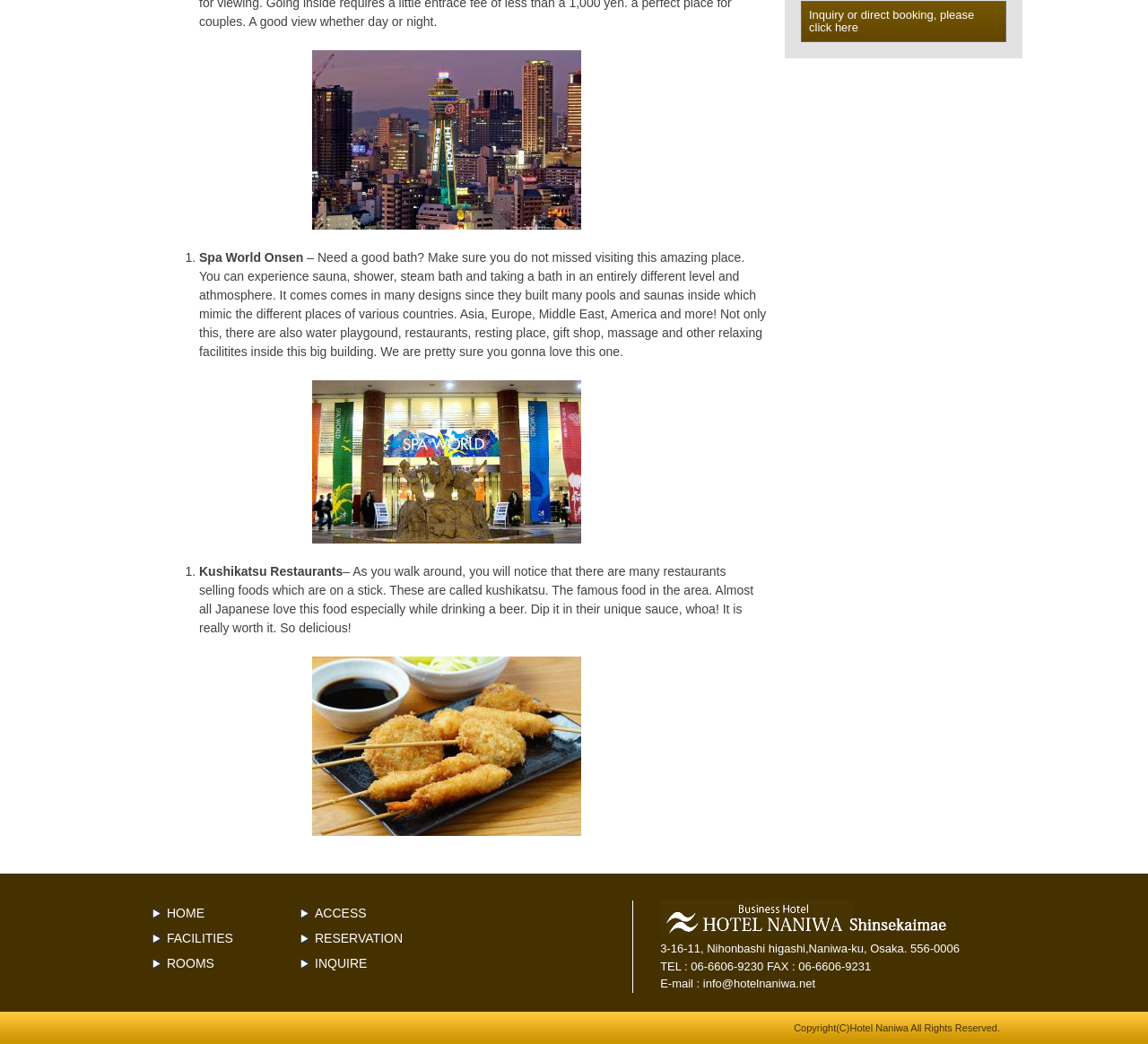Using the element description provided, determine the bounding box coordinates in the format (top-left x, top-left y, bottom-right x, bottom-right y). Ensure that all values are floating point numbers between 0 and 1. Element description: ACCESS

[0.274, 0.867, 0.319, 0.881]